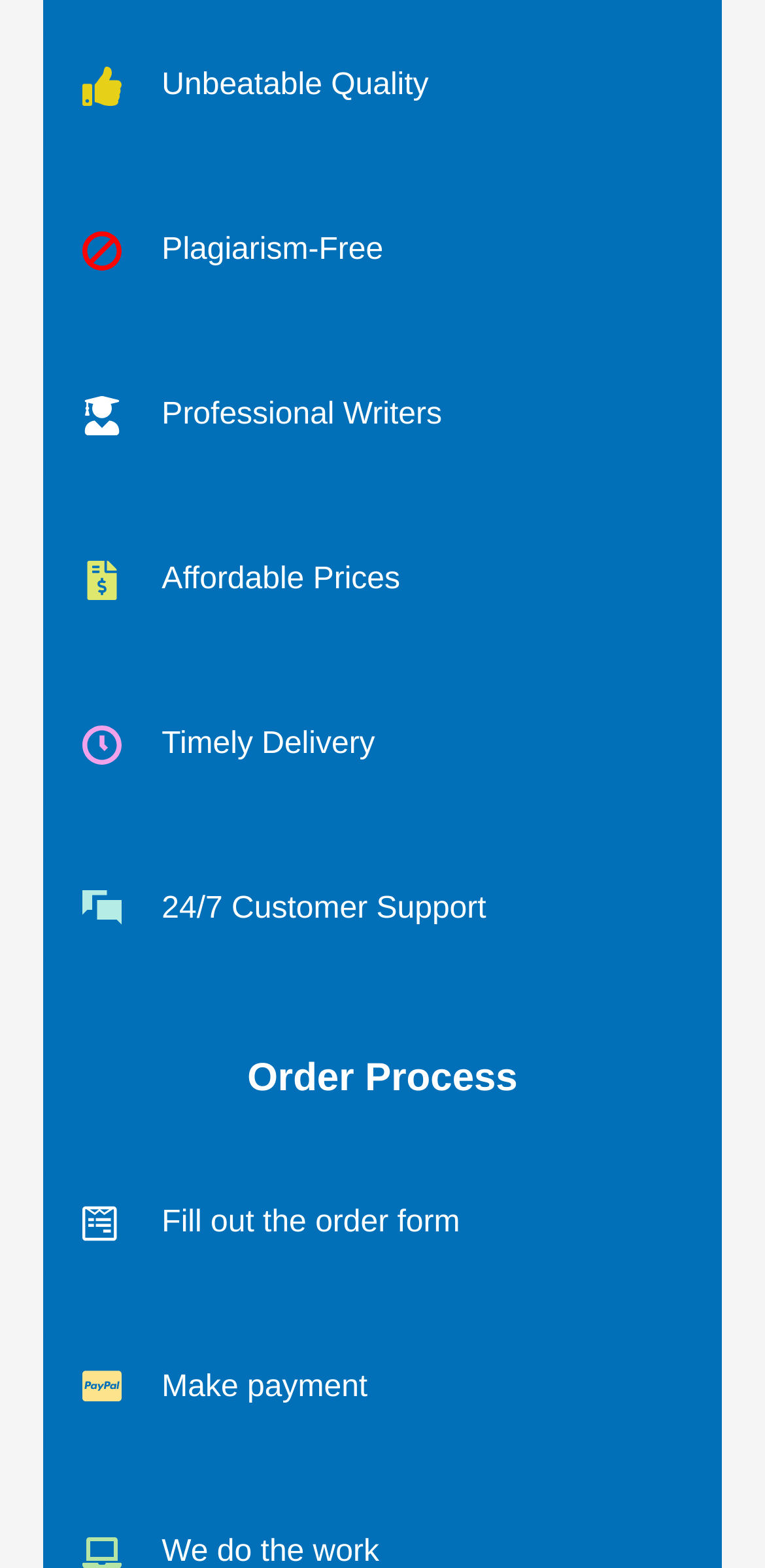Find the bounding box coordinates for the area that must be clicked to perform this action: "read about unbeatable quality".

[0.211, 0.044, 0.56, 0.065]